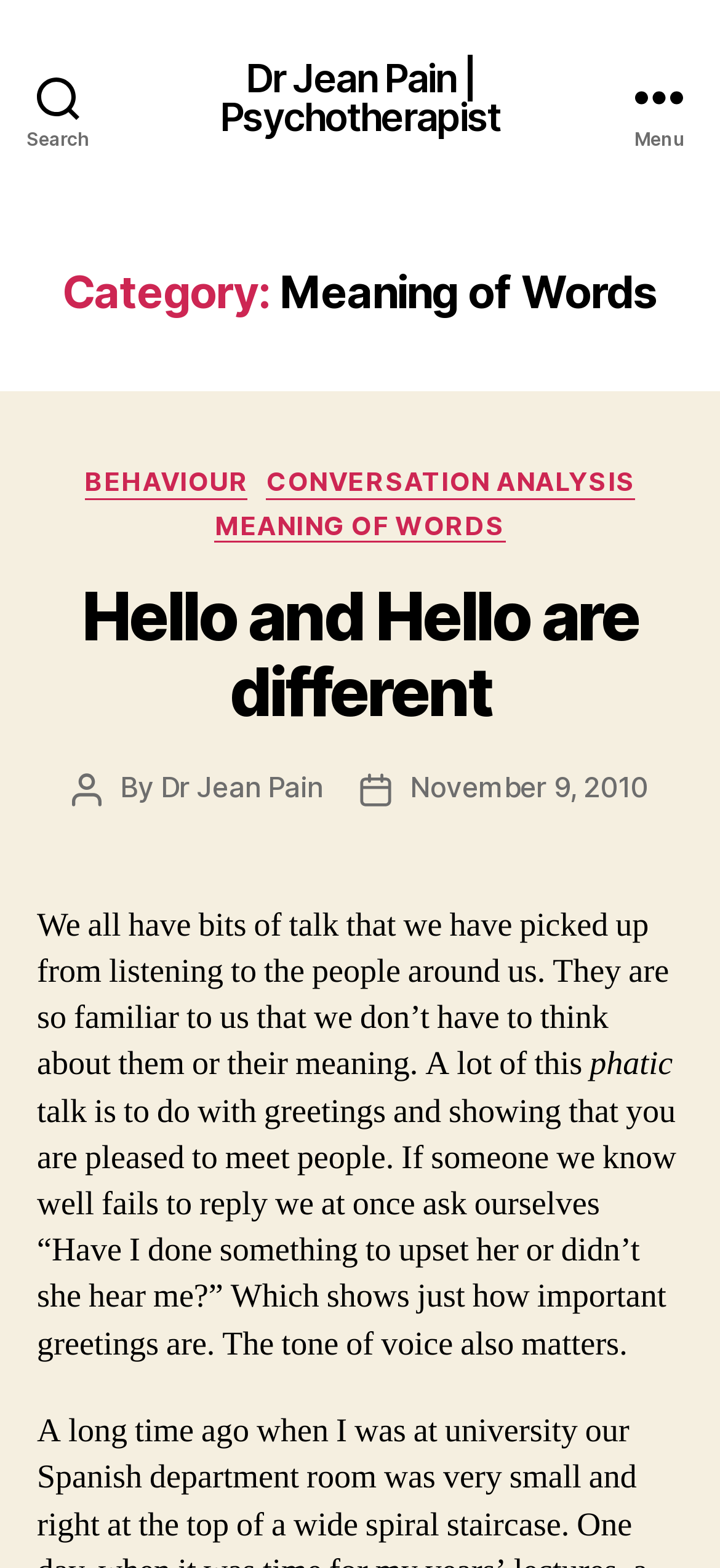Please provide the bounding box coordinates in the format (top-left x, top-left y, bottom-right x, bottom-right y). Remember, all values are floating point numbers between 0 and 1. What is the bounding box coordinate of the region described as: Dr Jean Pain | Psychotherapist

[0.154, 0.037, 0.846, 0.087]